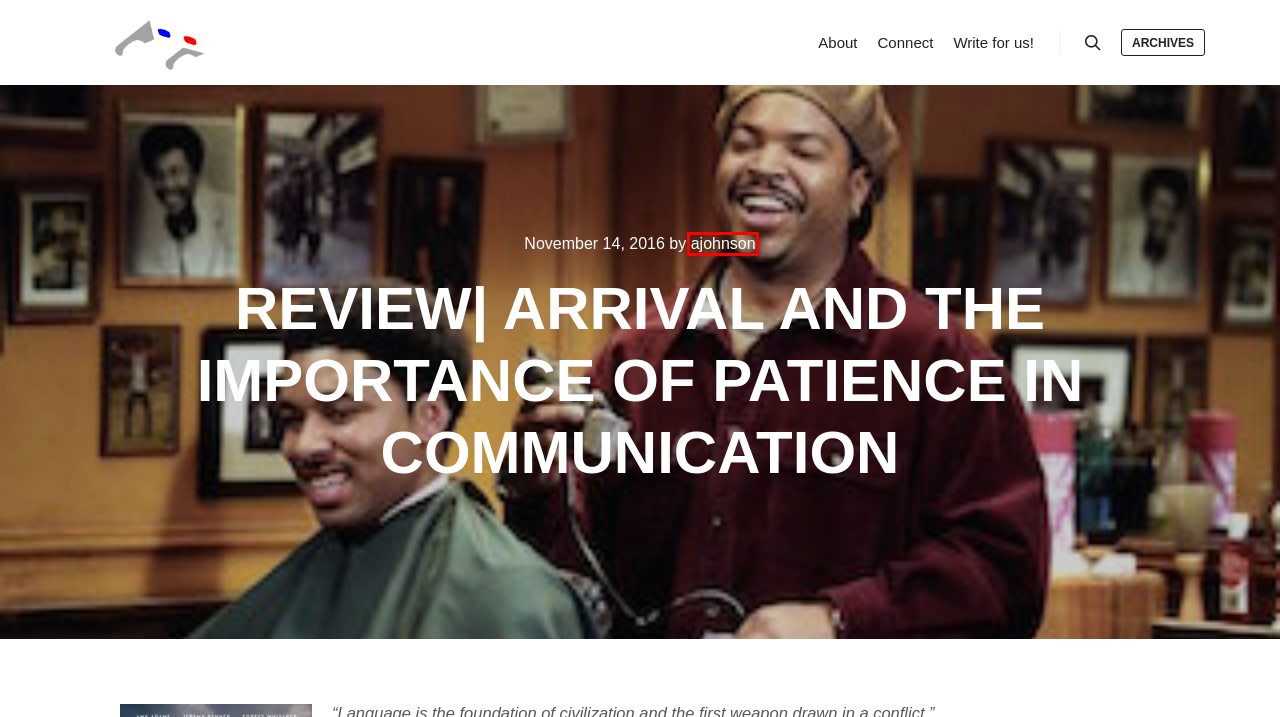You have been given a screenshot of a webpage with a red bounding box around a UI element. Select the most appropriate webpage description for the new webpage that appears after clicking the element within the red bounding box. The choices are:
A. 3D: Doctor Stranger Danger – Redeeming Culture
B. ajohnson – Redeeming Culture
C. Arrival (2016) - IMDb
D. Want to write? – Redeeming Culture
E. Connect – Redeeming Culture
F. Redeeming Culture – Culture through a Different Lens.
G. About – Redeeming Culture
H. Archives – Redeeming Culture

B